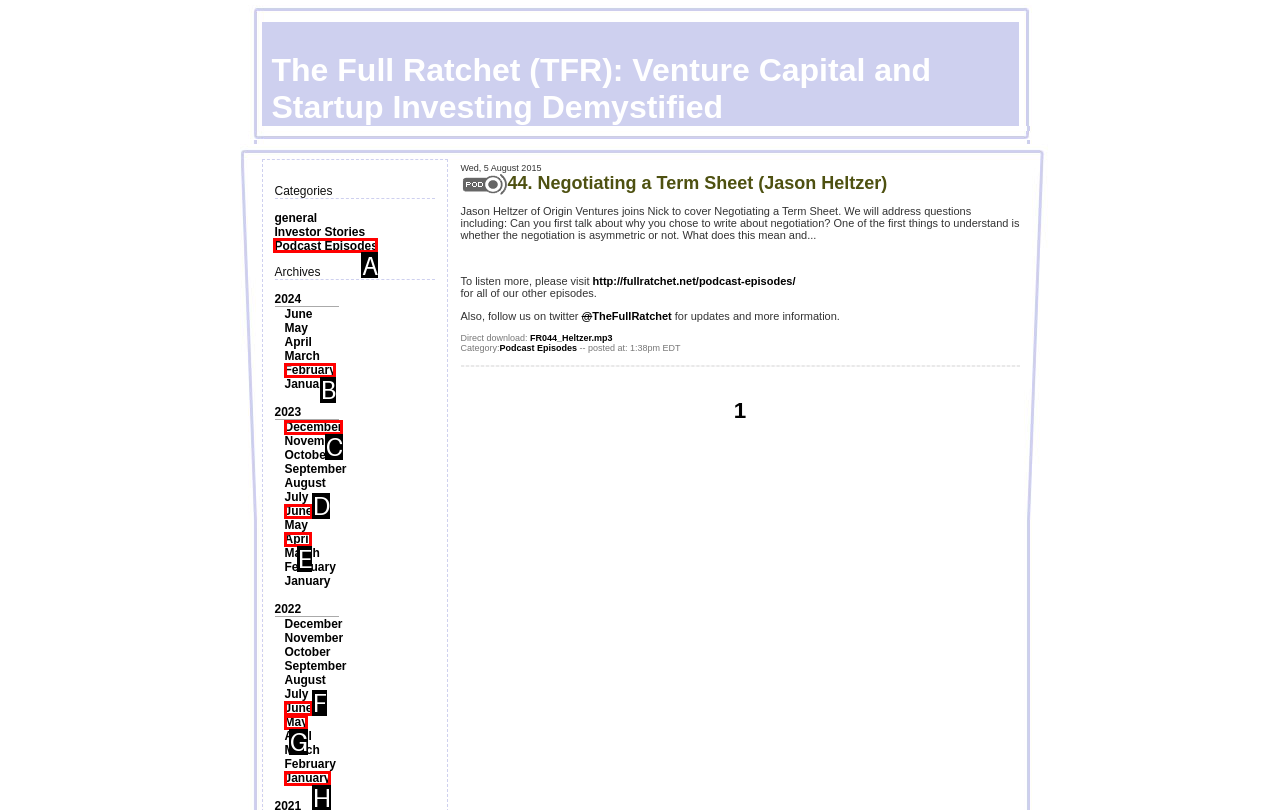Tell me which one HTML element I should click to complete the following task: Visit the 'Podcast Episodes' page Answer with the option's letter from the given choices directly.

A